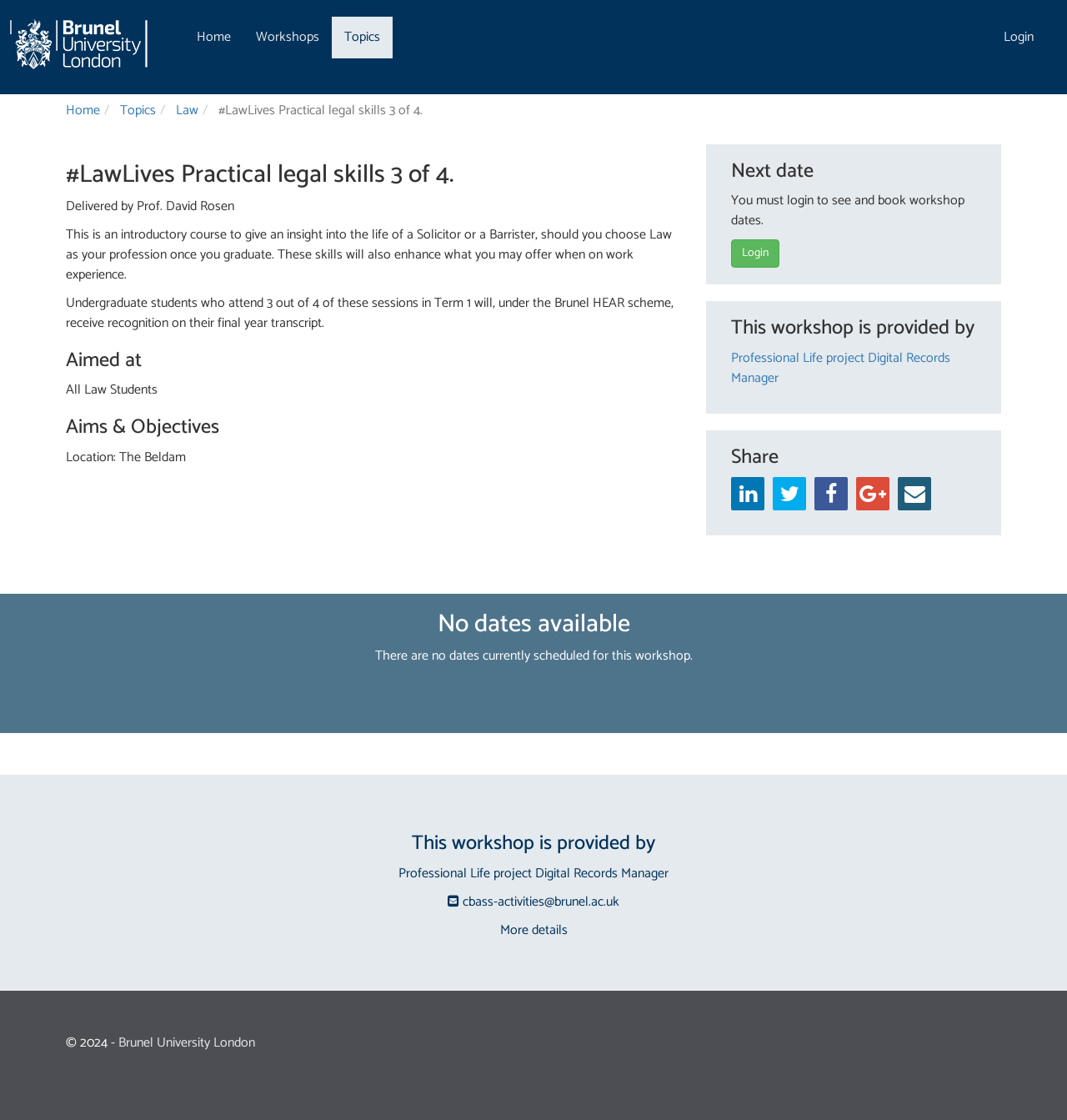Please identify the bounding box coordinates of the area that needs to be clicked to fulfill the following instruction: "Click on the 'Share' button."

[0.685, 0.399, 0.915, 0.419]